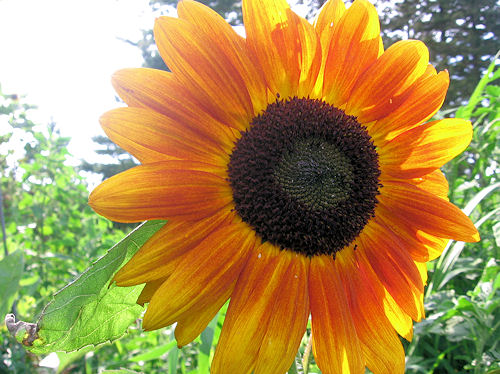What is the background of the sunflower?
Answer the question with detailed information derived from the image.

The sunflower is set against a lush green backdrop, where other foliage is softly blurred, allowing the flower to take center stage and creating a sense of depth in the image.